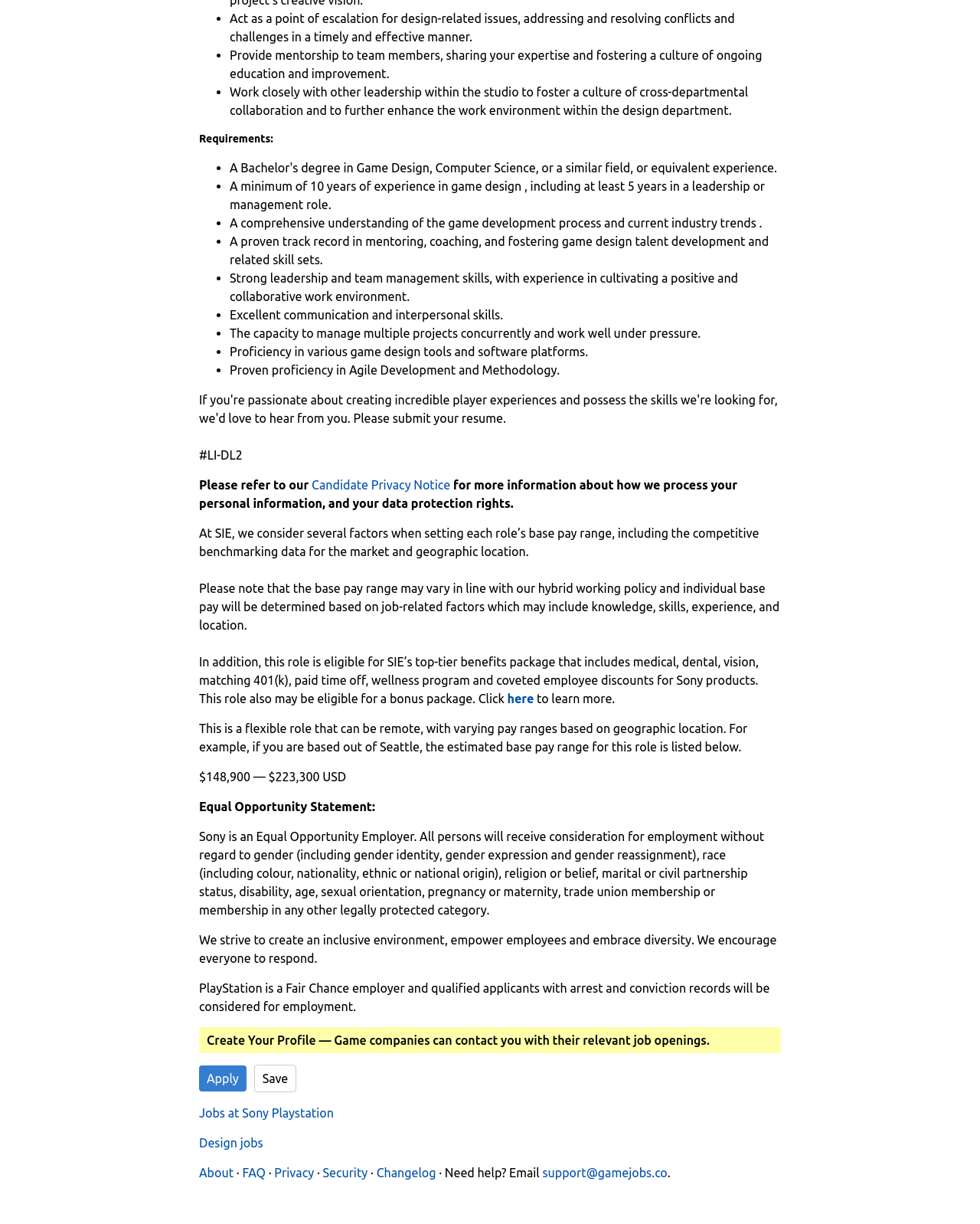Please provide the bounding box coordinates for the element that needs to be clicked to perform the following instruction: "Create Your Profile". The coordinates should be given as four float numbers between 0 and 1, i.e., [left, top, right, bottom].

[0.203, 0.839, 0.797, 0.86]